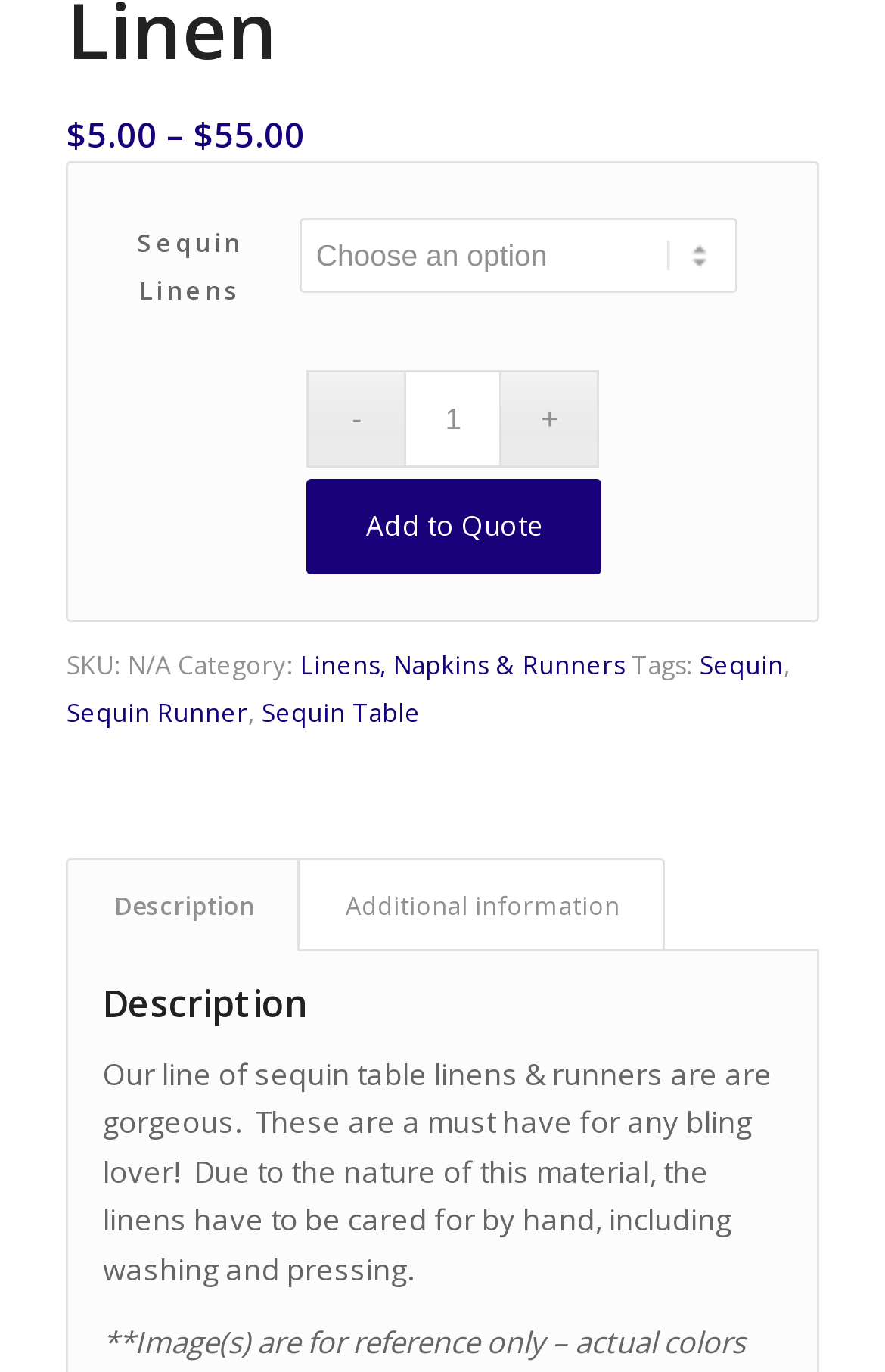Locate the bounding box coordinates of the element that needs to be clicked to carry out the instruction: "Choose a category". The coordinates should be given as four float numbers ranging from 0 to 1, i.e., [left, top, right, bottom].

[0.339, 0.471, 0.706, 0.496]